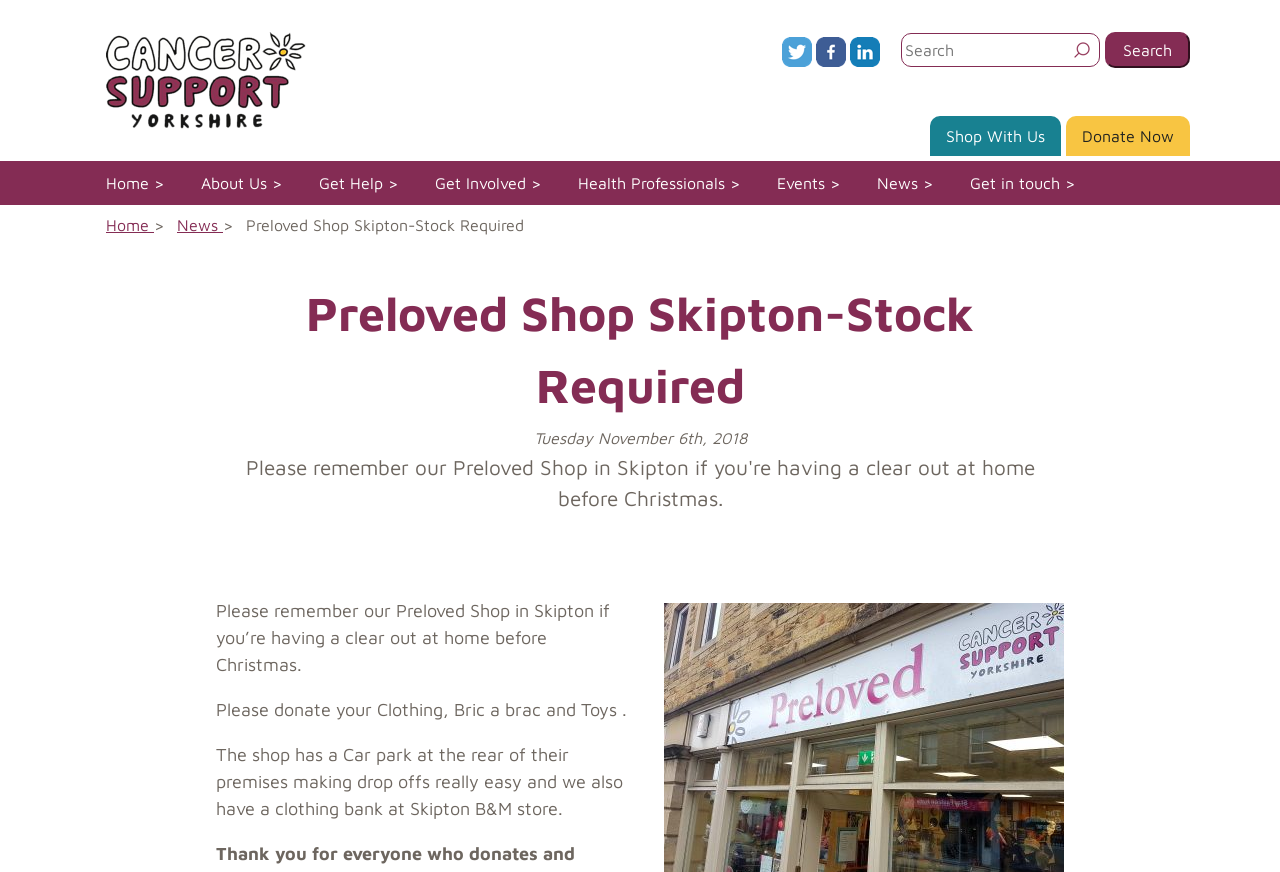Determine the bounding box coordinates in the format (top-left x, top-left y, bottom-right x, bottom-right y). Ensure all values are floating point numbers between 0 and 1. Identify the bounding box of the UI element described by: Events

[0.607, 0.194, 0.656, 0.226]